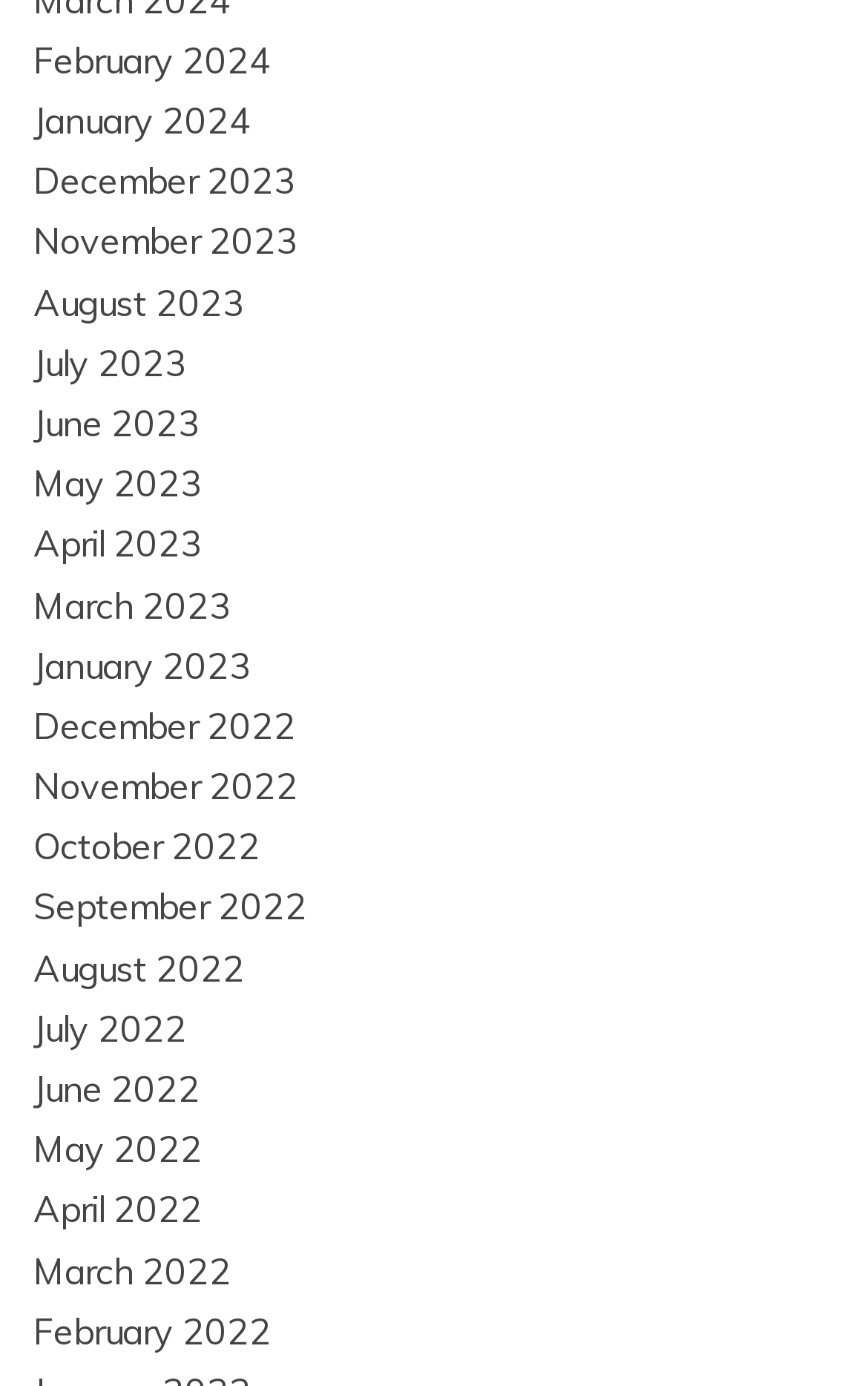Identify the bounding box coordinates necessary to click and complete the given instruction: "Check December 2022".

[0.038, 0.507, 0.341, 0.539]